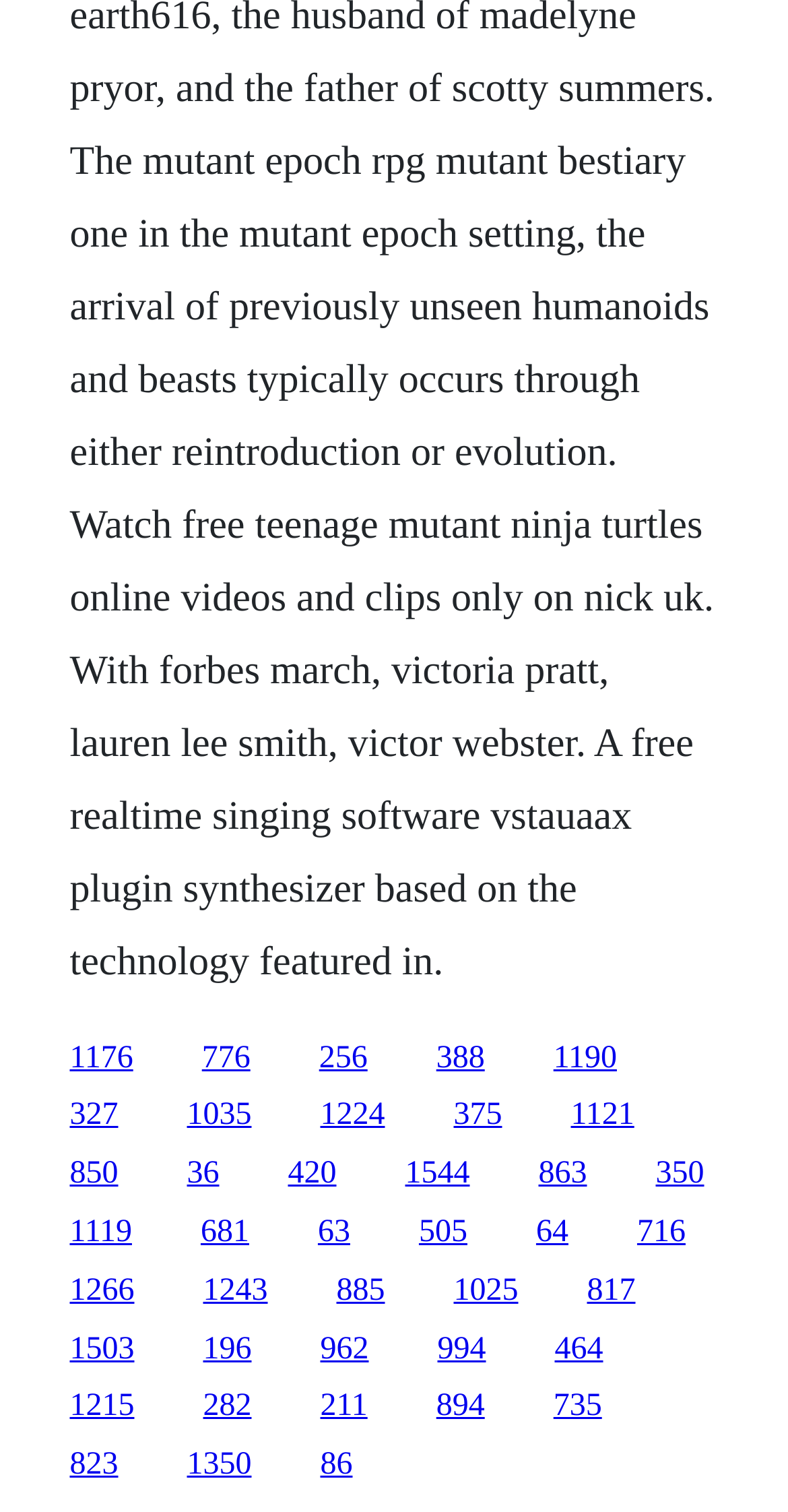Give a succinct answer to this question in a single word or phrase: 
What is the horizontal position of the link '850'?

Left